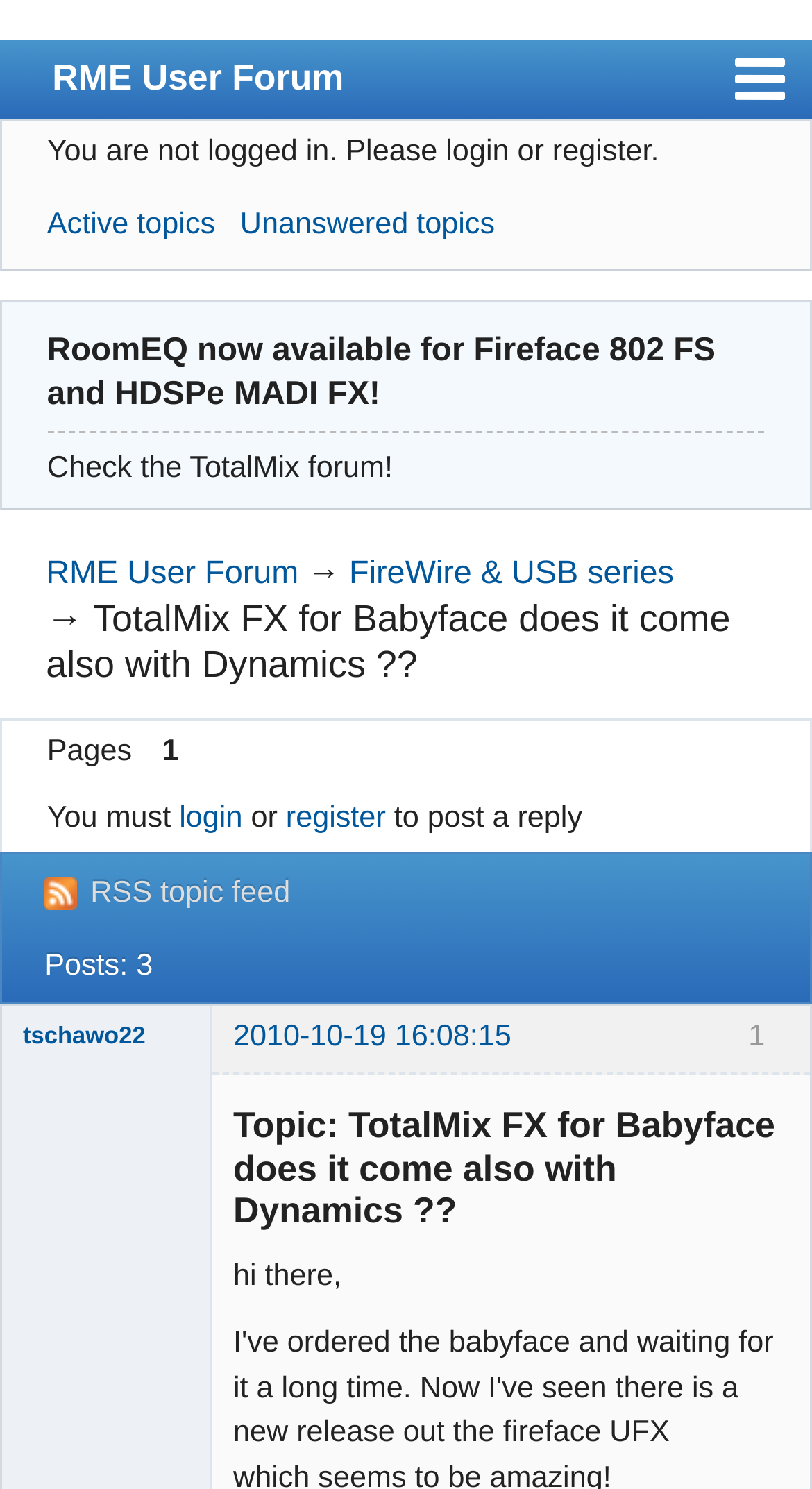From the webpage screenshot, predict the bounding box of the UI element that matches this description: "RSS topic feed".

[0.055, 0.589, 0.357, 0.611]